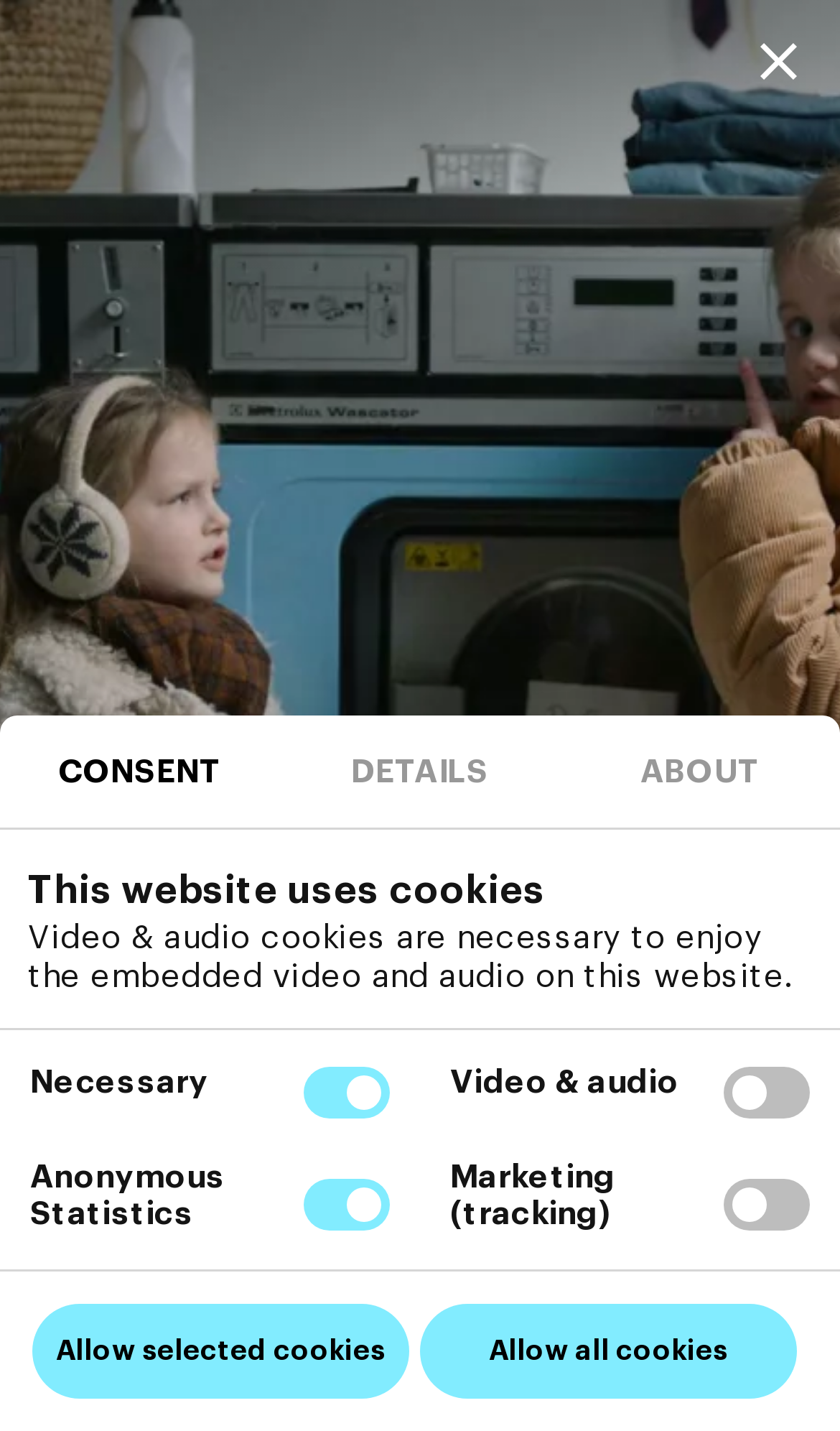What is the name of the festival?
Refer to the image and provide a detailed answer to the question.

I found the answer by looking at the heading 'KEEP AN EYE FILMACADEMIE FESTIVAL 2021' which is the name of the festival.